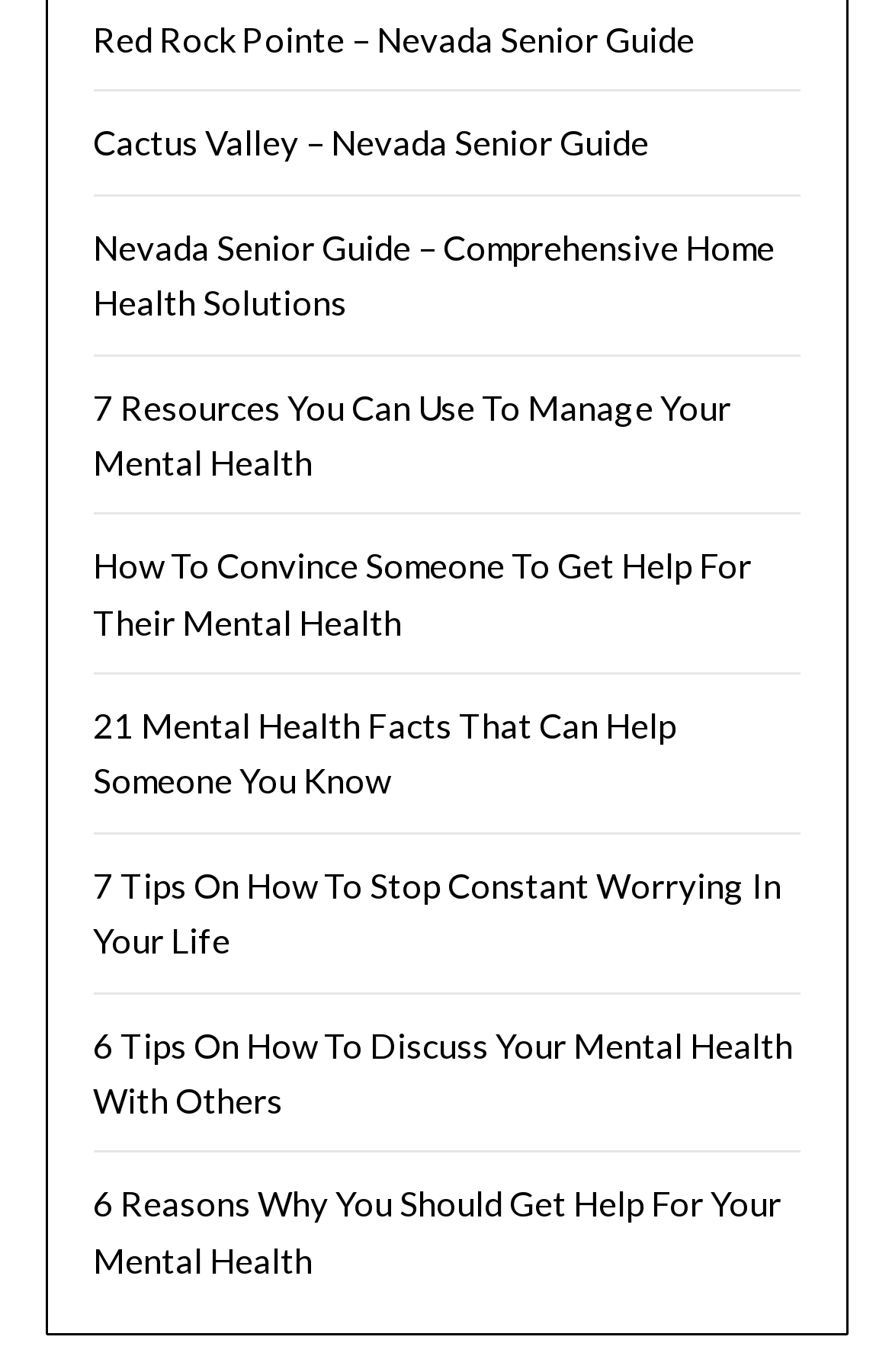Based on the image, provide a detailed response to the question:
What is the longest link text on the webpage?

I compared the length of the text of each link on the webpage and found that the longest one is '21 Mental Health Facts That Can Help Someone You Know'.